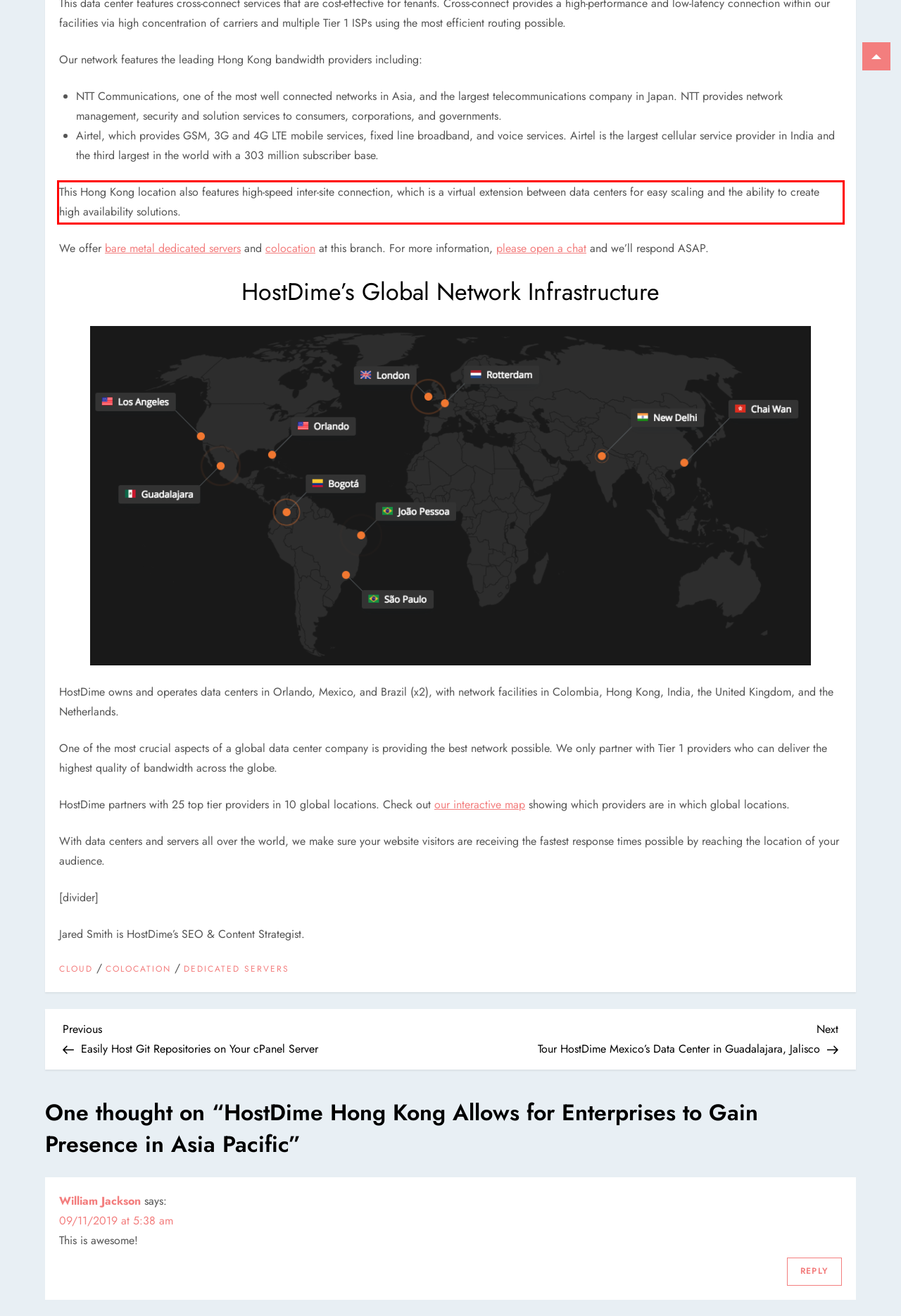You are given a screenshot with a red rectangle. Identify and extract the text within this red bounding box using OCR.

This Hong Kong location also features high-speed inter-site connection, which is a virtual extension between data centers for easy scaling and the ability to create high availability solutions.